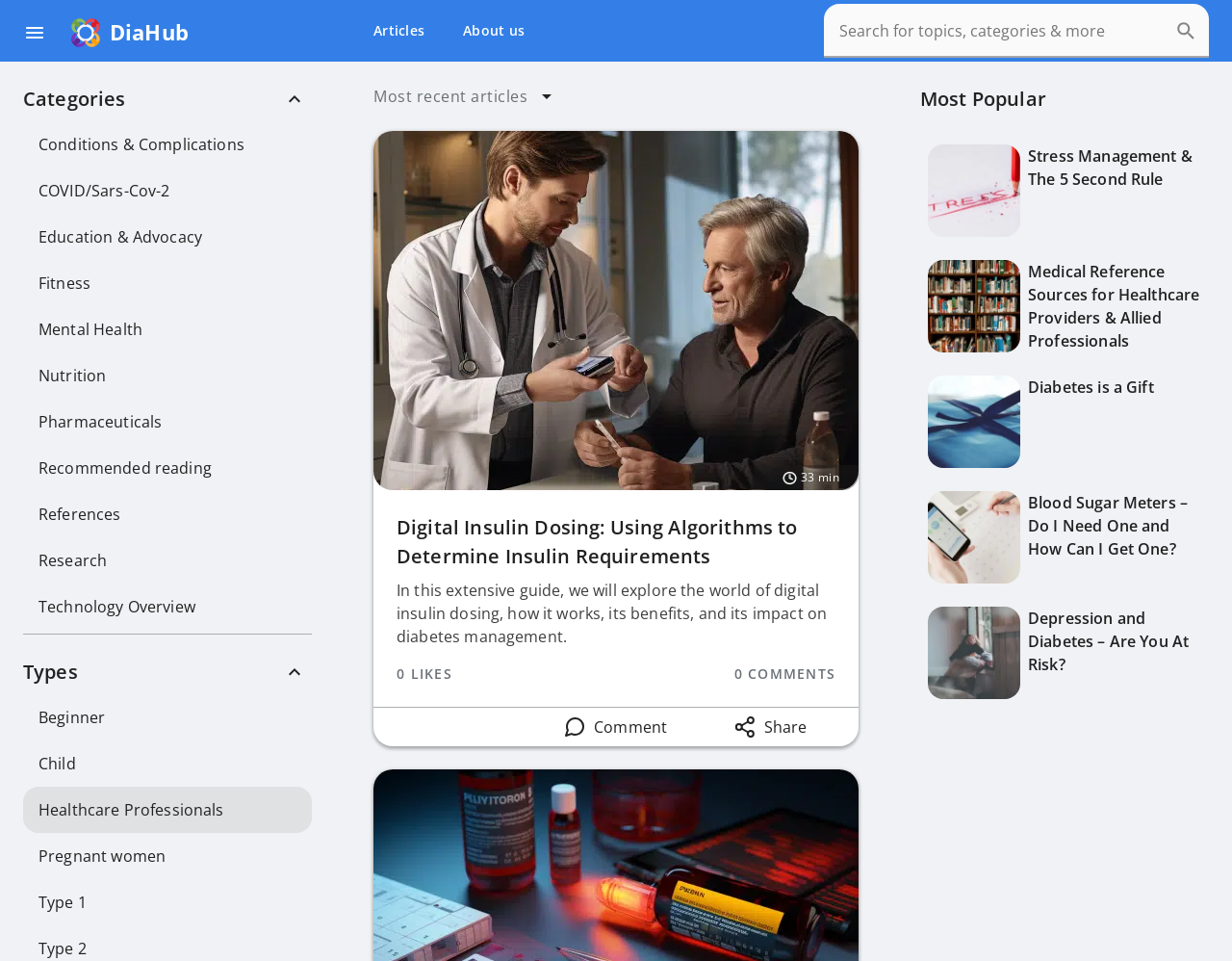Extract the bounding box coordinates for the UI element described by the text: "Conditions & Complications". The coordinates should be in the form of [left, top, right, bottom] with values between 0 and 1.

[0.019, 0.126, 0.253, 0.174]